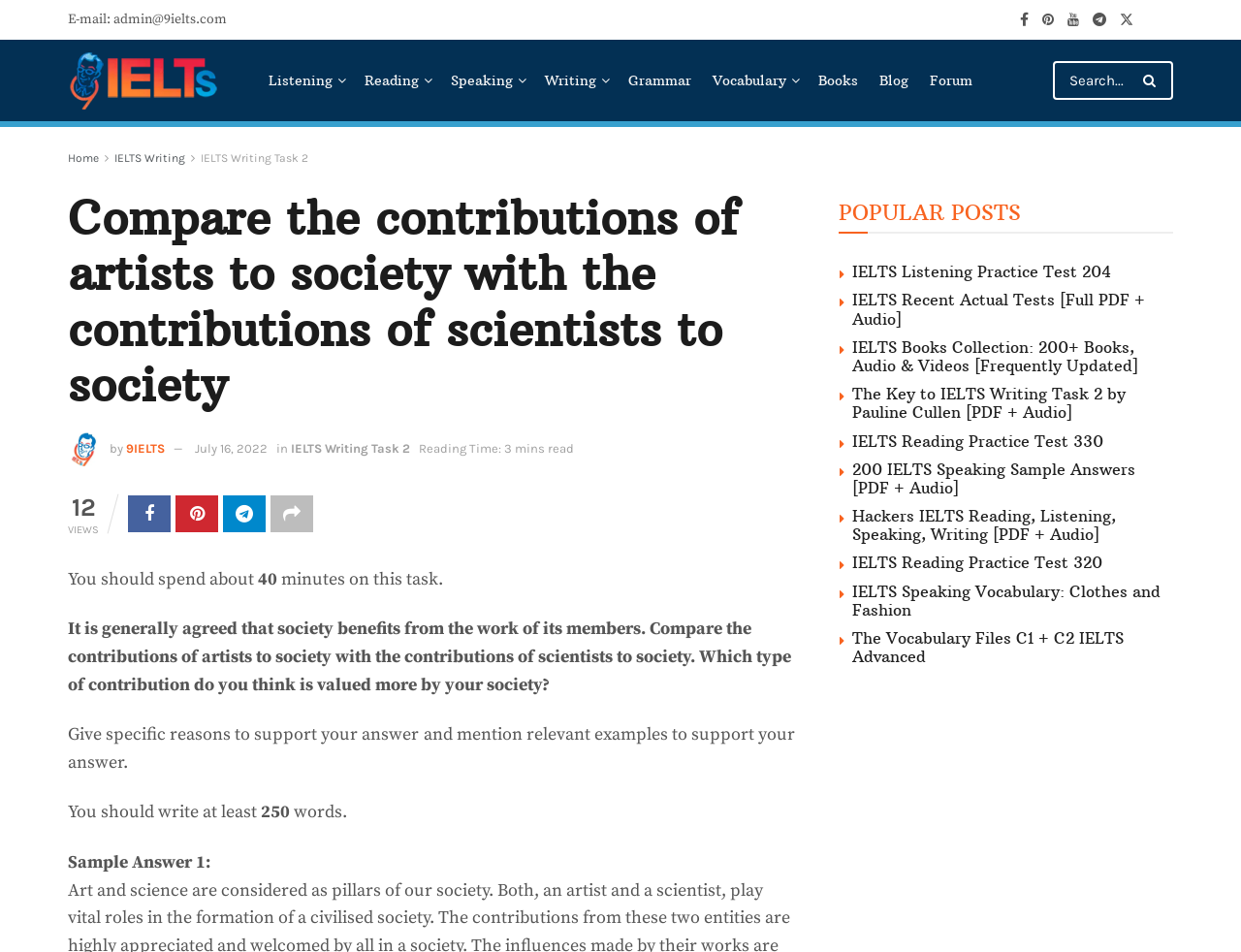What is the topic of the IELTS writing task?
Relying on the image, give a concise answer in one word or a brief phrase.

Comparing artists and scientists